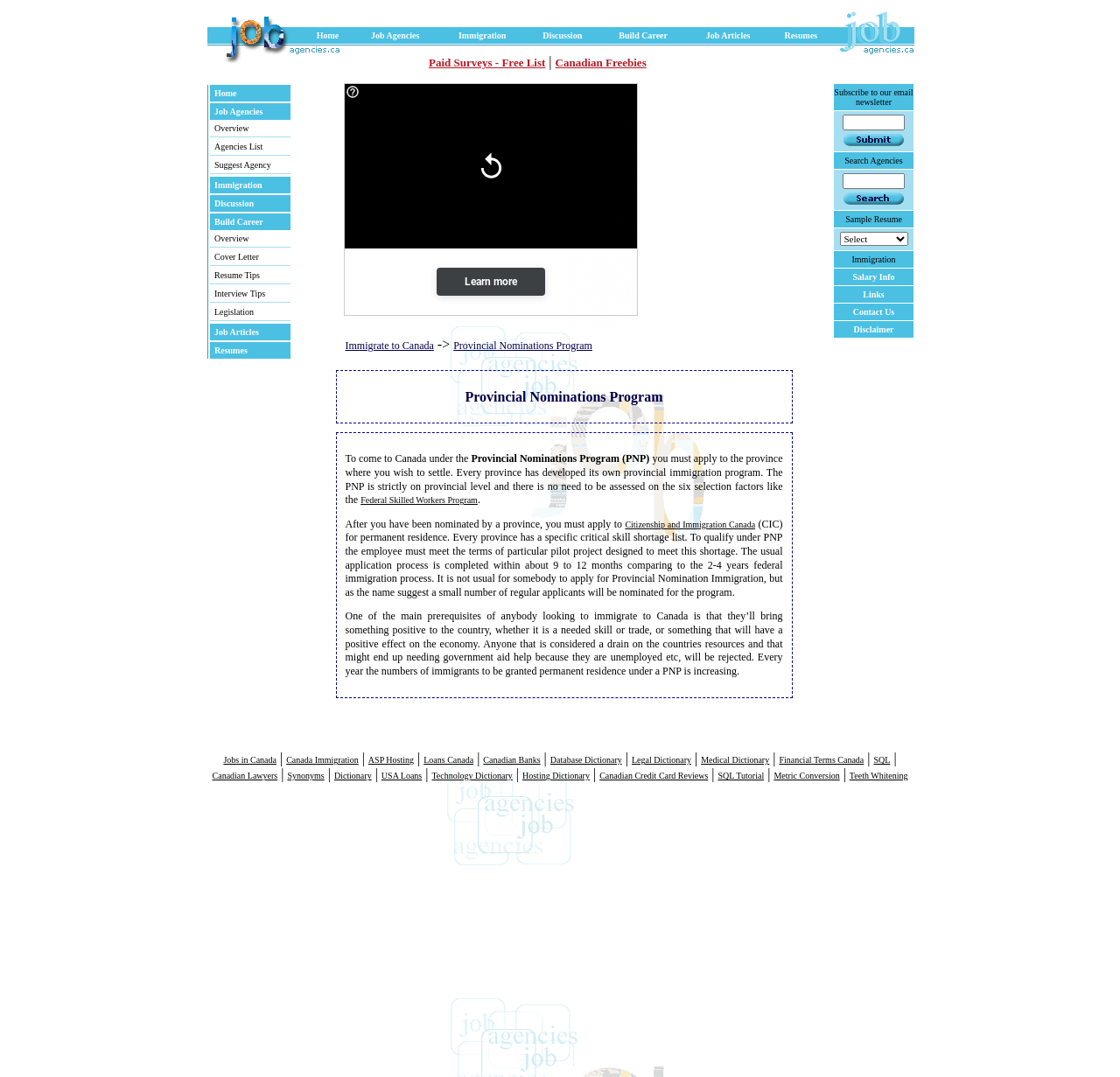How many images are in the top section?
Please respond to the question with a detailed and well-explained answer.

By analyzing the webpage structure, I can see that there are four images in the top section, which appear to be logos or icons related to the website's theme.